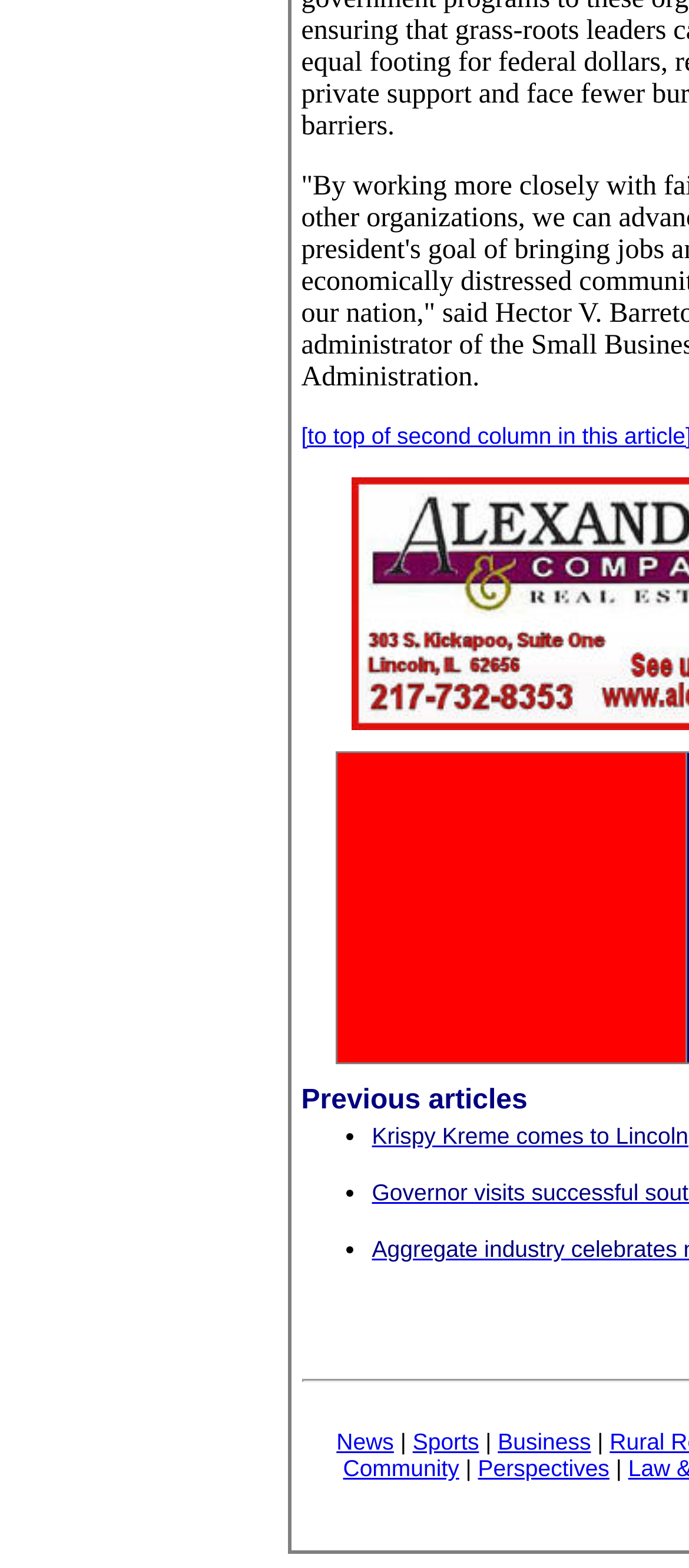What is the first news item about?
Using the image, provide a concise answer in one word or a short phrase.

Krispy Kreme